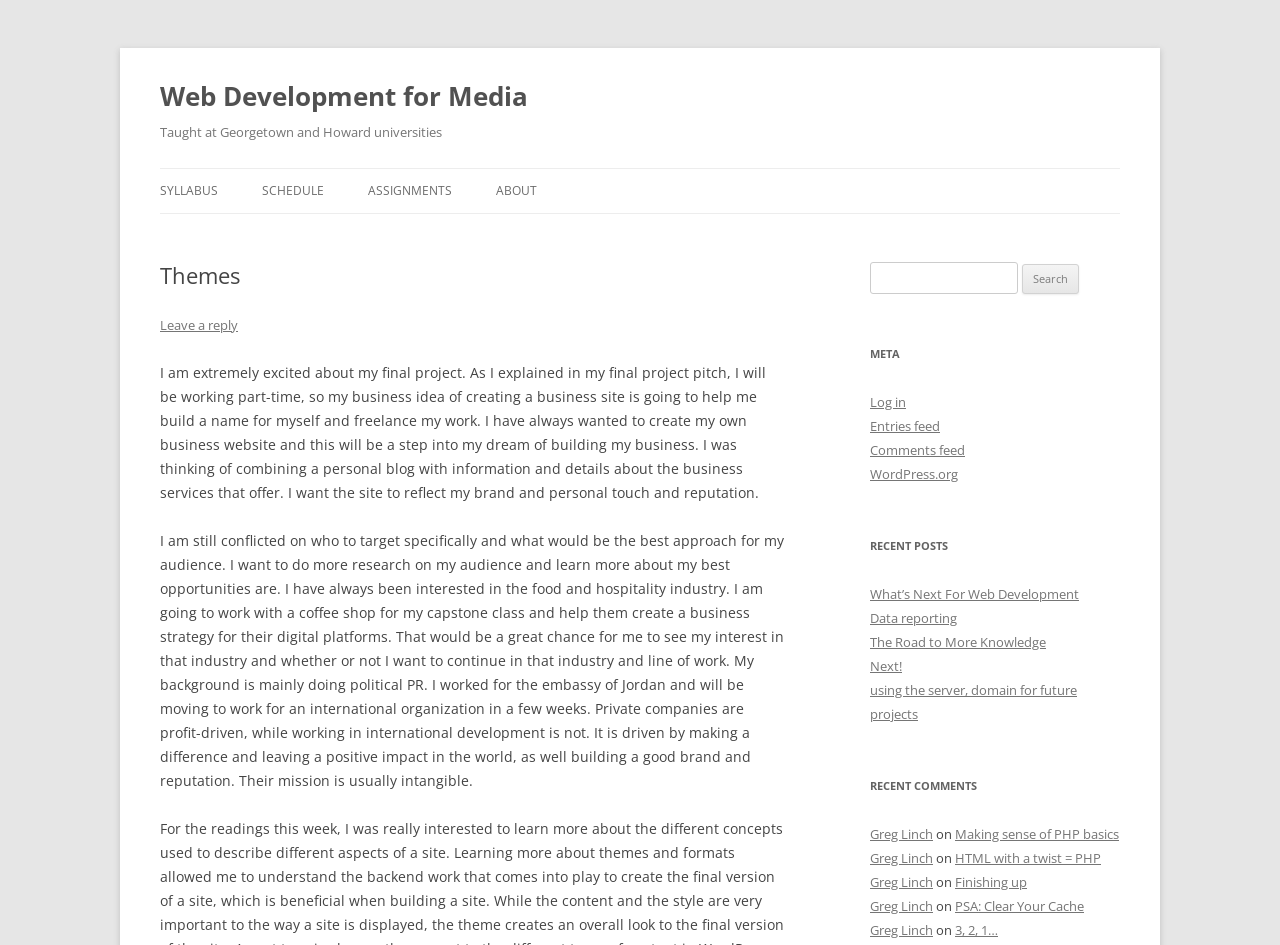Specify the bounding box coordinates of the area that needs to be clicked to achieve the following instruction: "Search for something".

[0.68, 0.278, 0.795, 0.311]